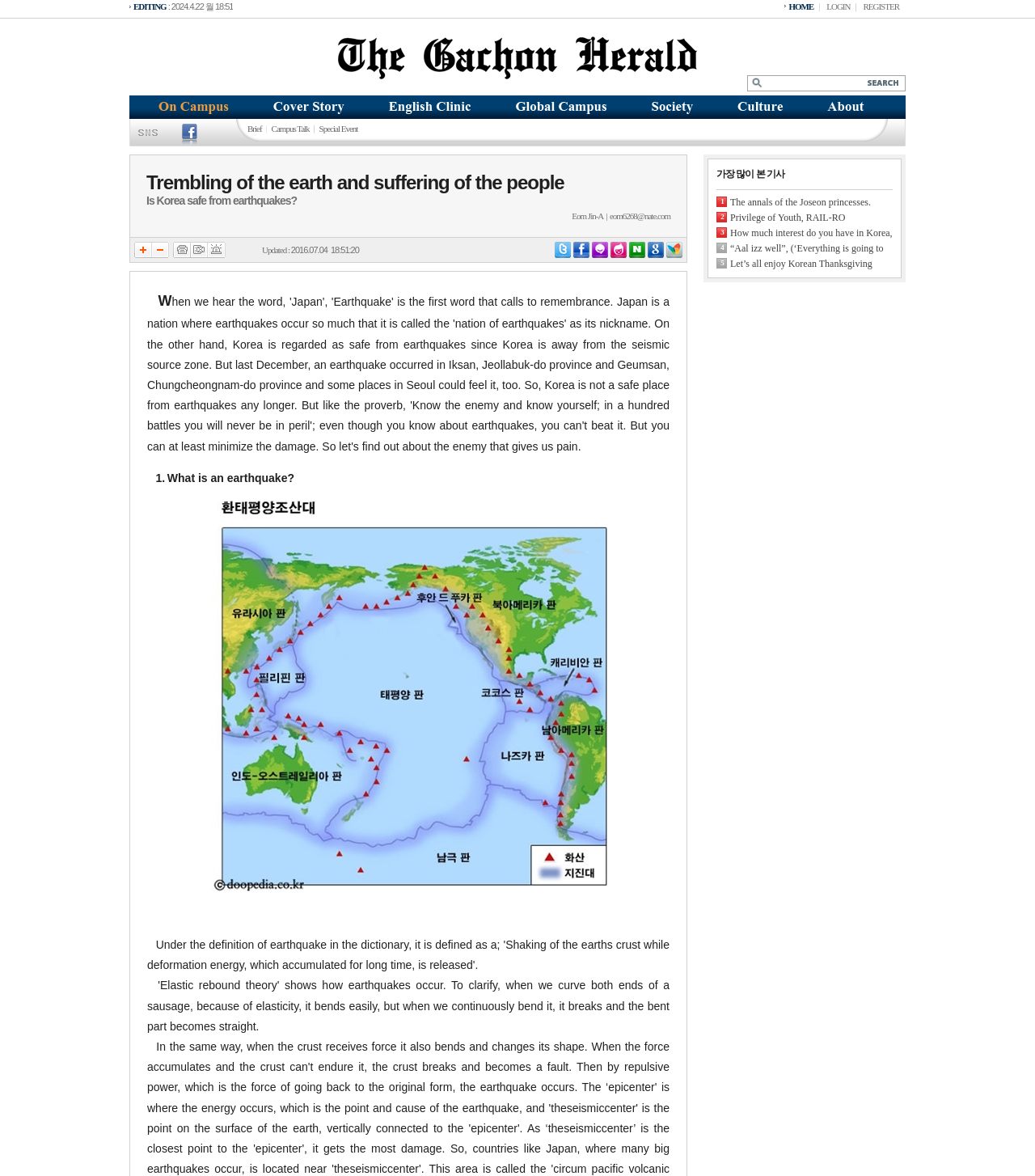Please identify the bounding box coordinates of the element's region that needs to be clicked to fulfill the following instruction: "Click LOGIN". The bounding box coordinates should consist of four float numbers between 0 and 1, i.e., [left, top, right, bottom].

[0.792, 0.0, 0.828, 0.012]